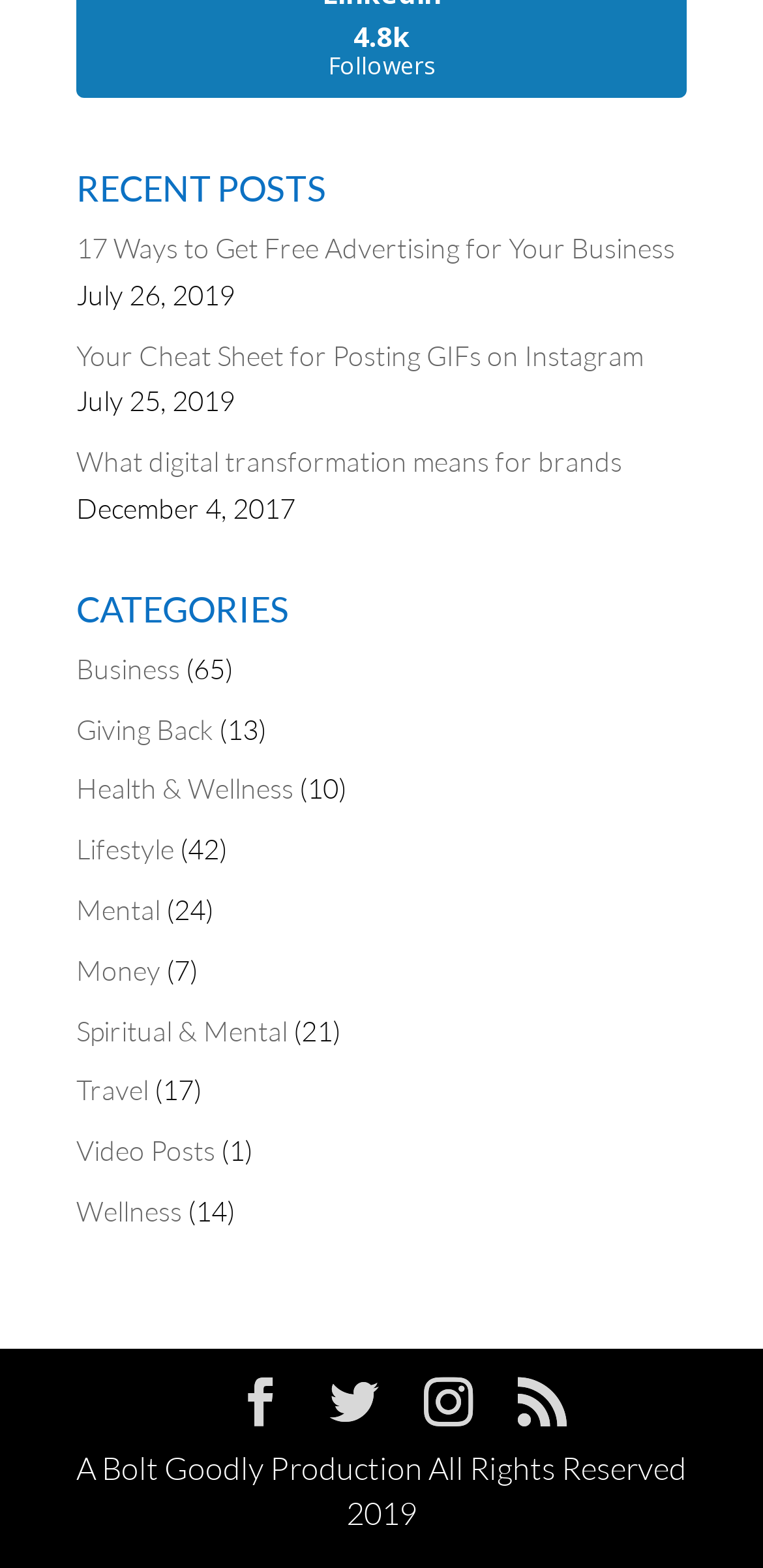Provide the bounding box coordinates of the HTML element described as: "Home". The bounding box coordinates should be four float numbers between 0 and 1, i.e., [left, top, right, bottom].

None